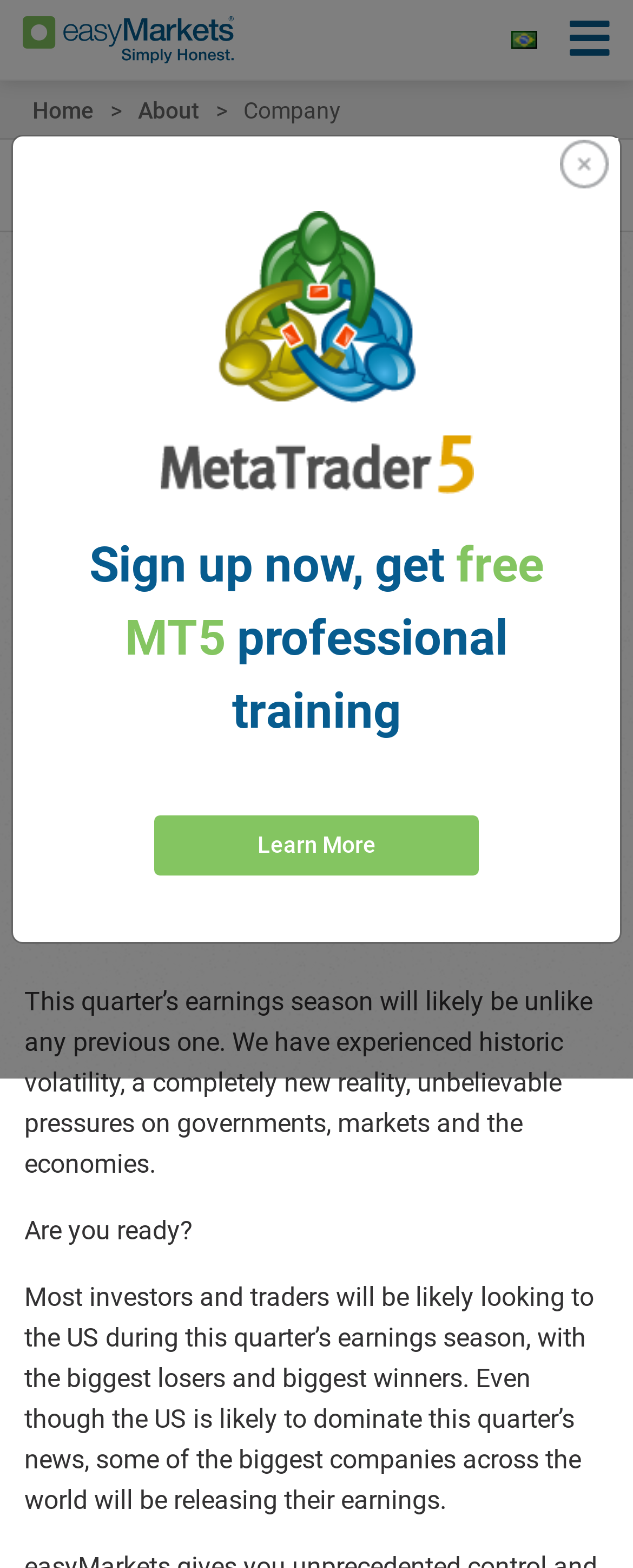Using the details from the image, please elaborate on the following question: What is the topic of the news article?

The topic of the news article can be found in the heading 'Q2 2020 Earnings Season Beginnings' which is located below the main heading 'NOTÍCIAS DA easyMarkets'.